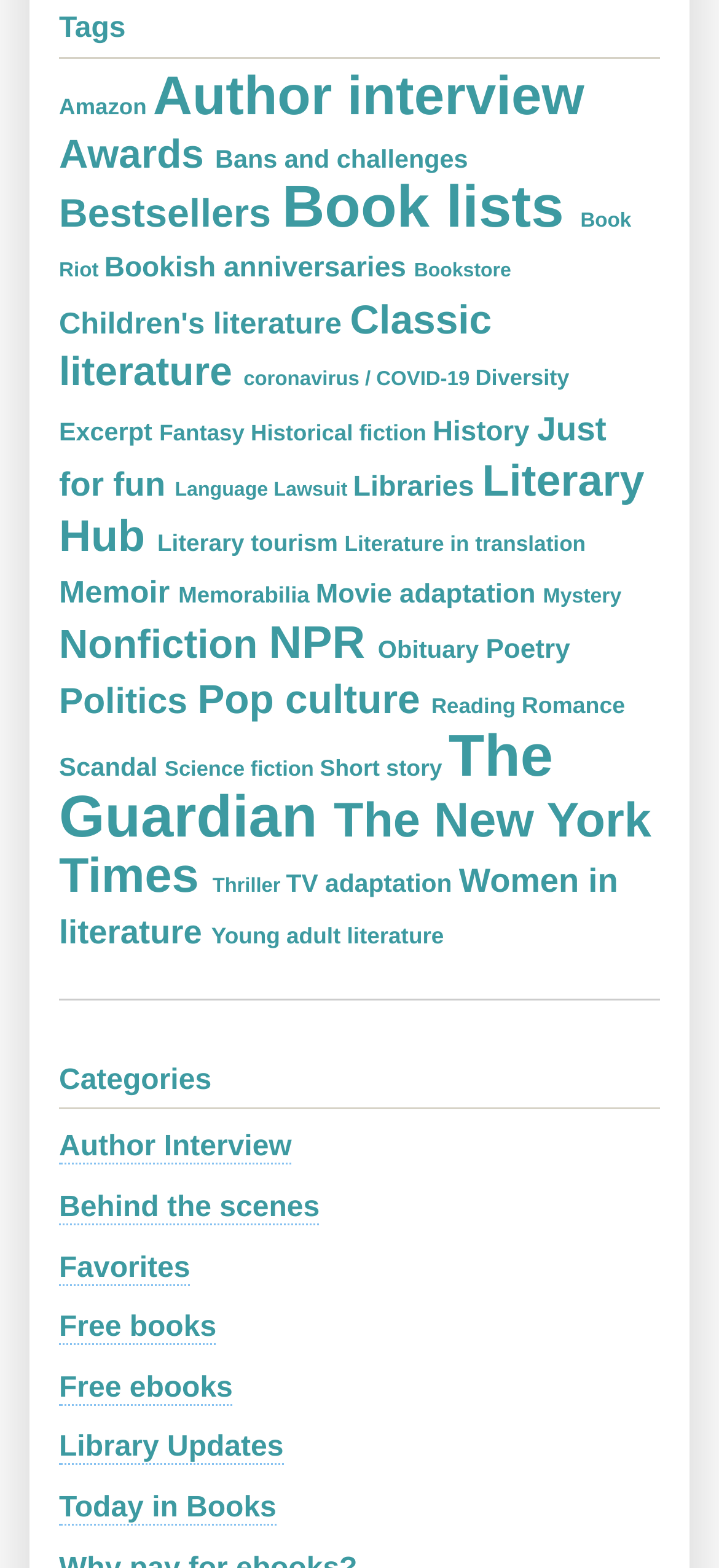Please determine the bounding box coordinates of the element's region to click in order to carry out the following instruction: "Explore the 'Bestsellers' category". The coordinates should be four float numbers between 0 and 1, i.e., [left, top, right, bottom].

[0.082, 0.121, 0.392, 0.15]